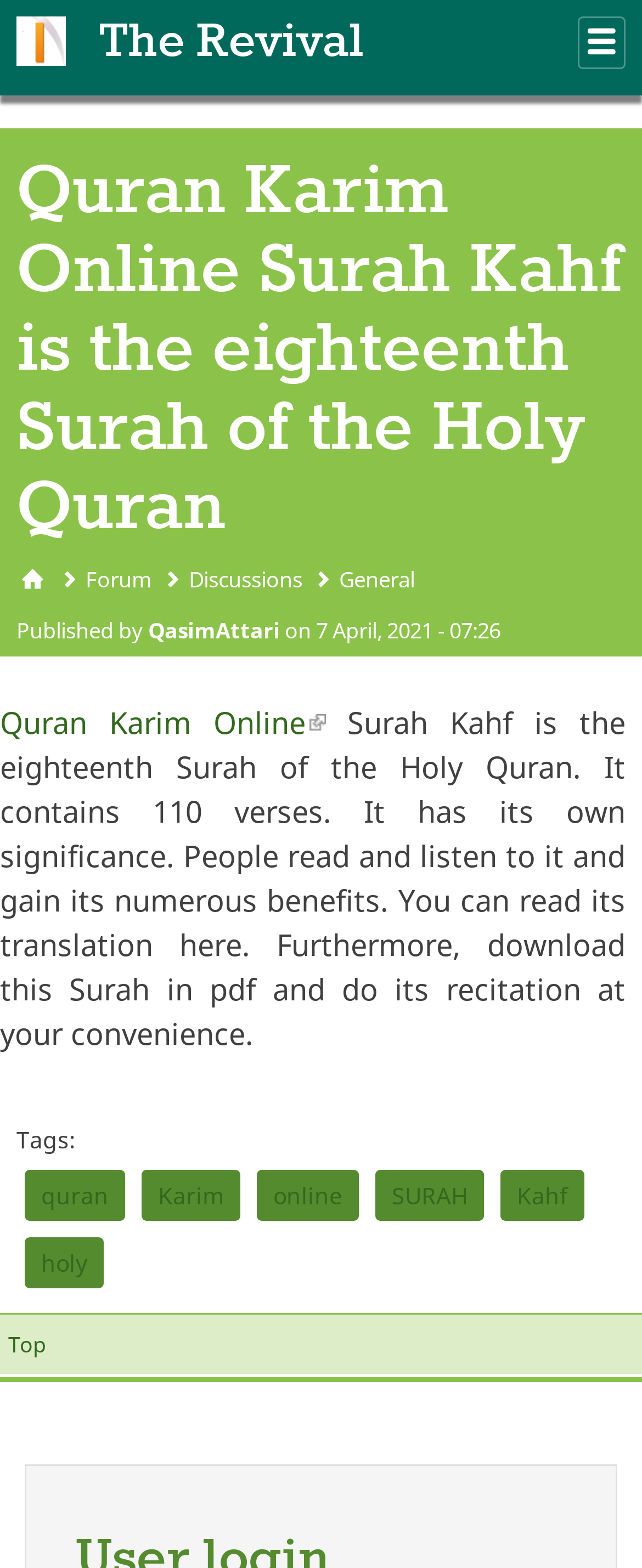Respond with a single word or phrase to the following question: What is the date when the content on this webpage was published?

7 April, 2021